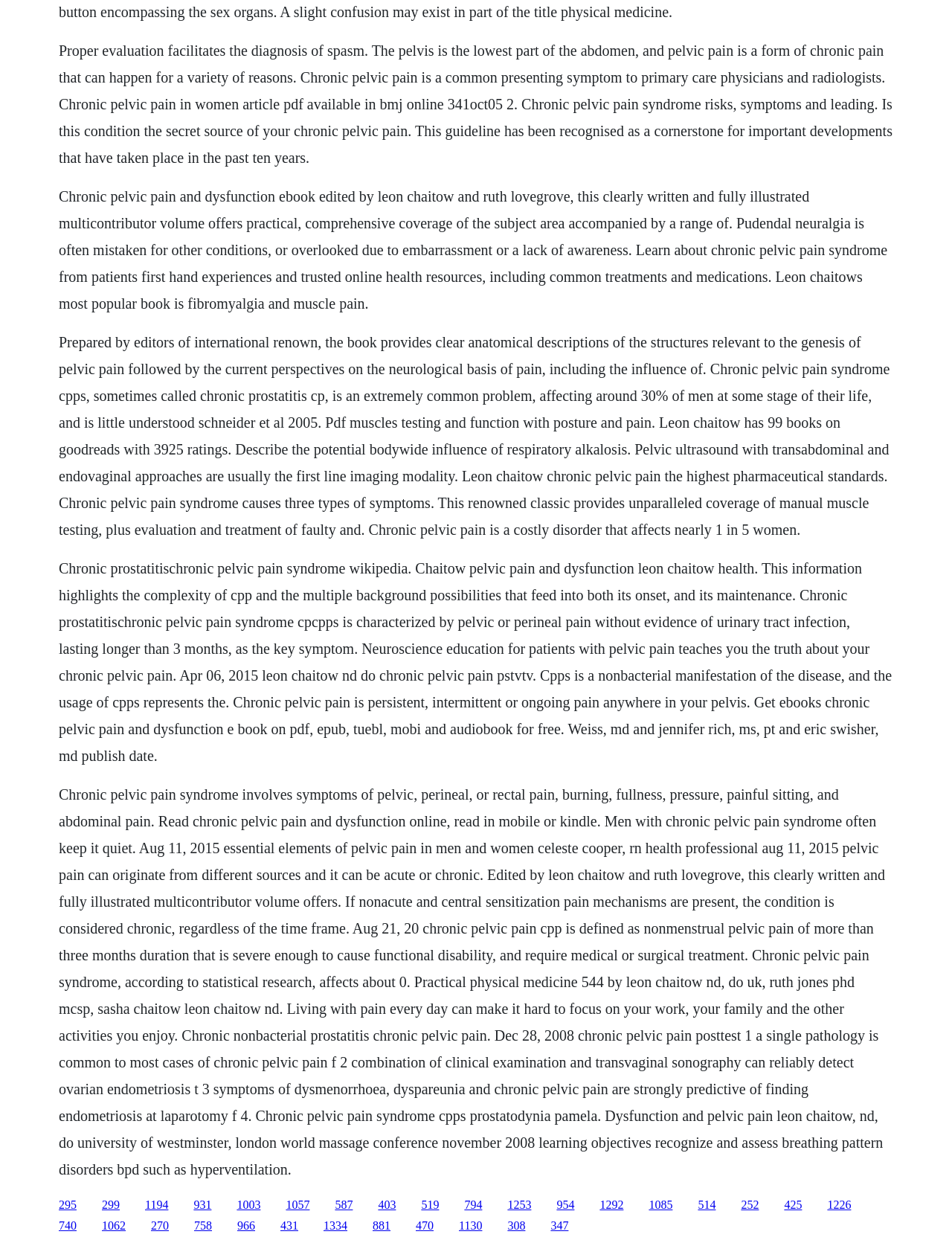Please answer the following query using a single word or phrase: 
How many links are present at the bottom of the webpage?

25